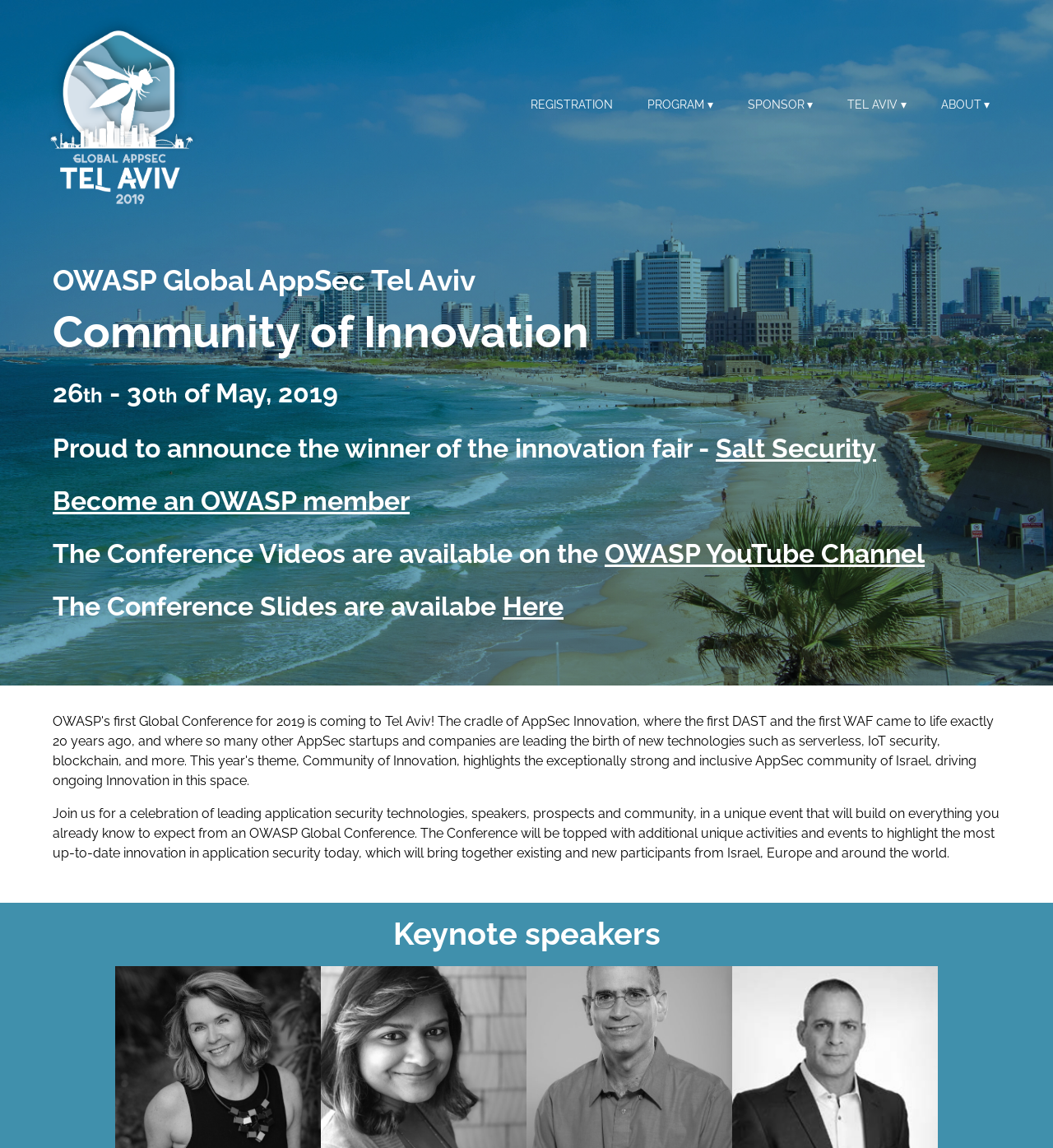What is the date of the conference? Examine the screenshot and reply using just one word or a brief phrase.

26th - 30th of May, 2019